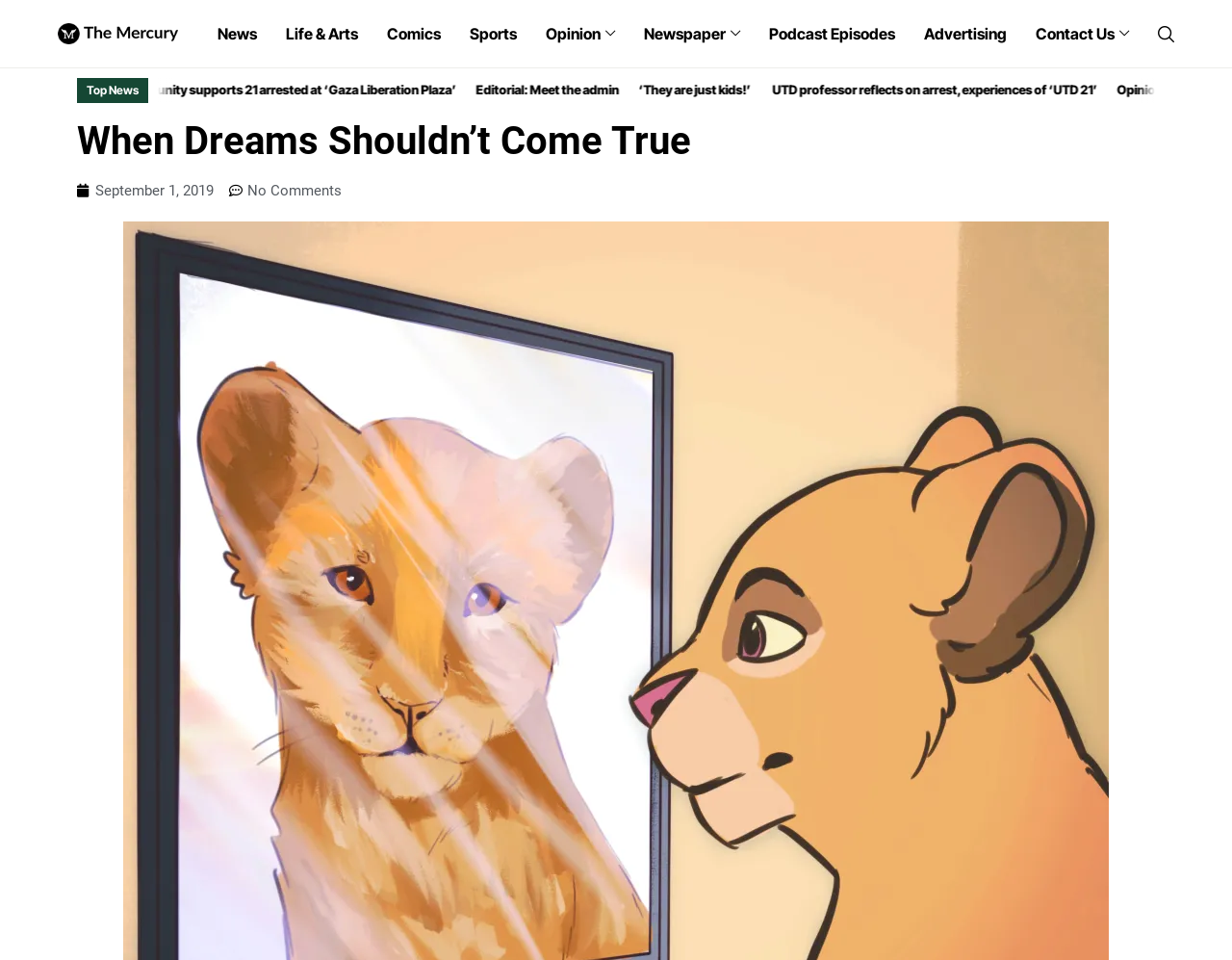Identify and extract the main heading from the webpage.

When Dreams Shouldn’t Come True